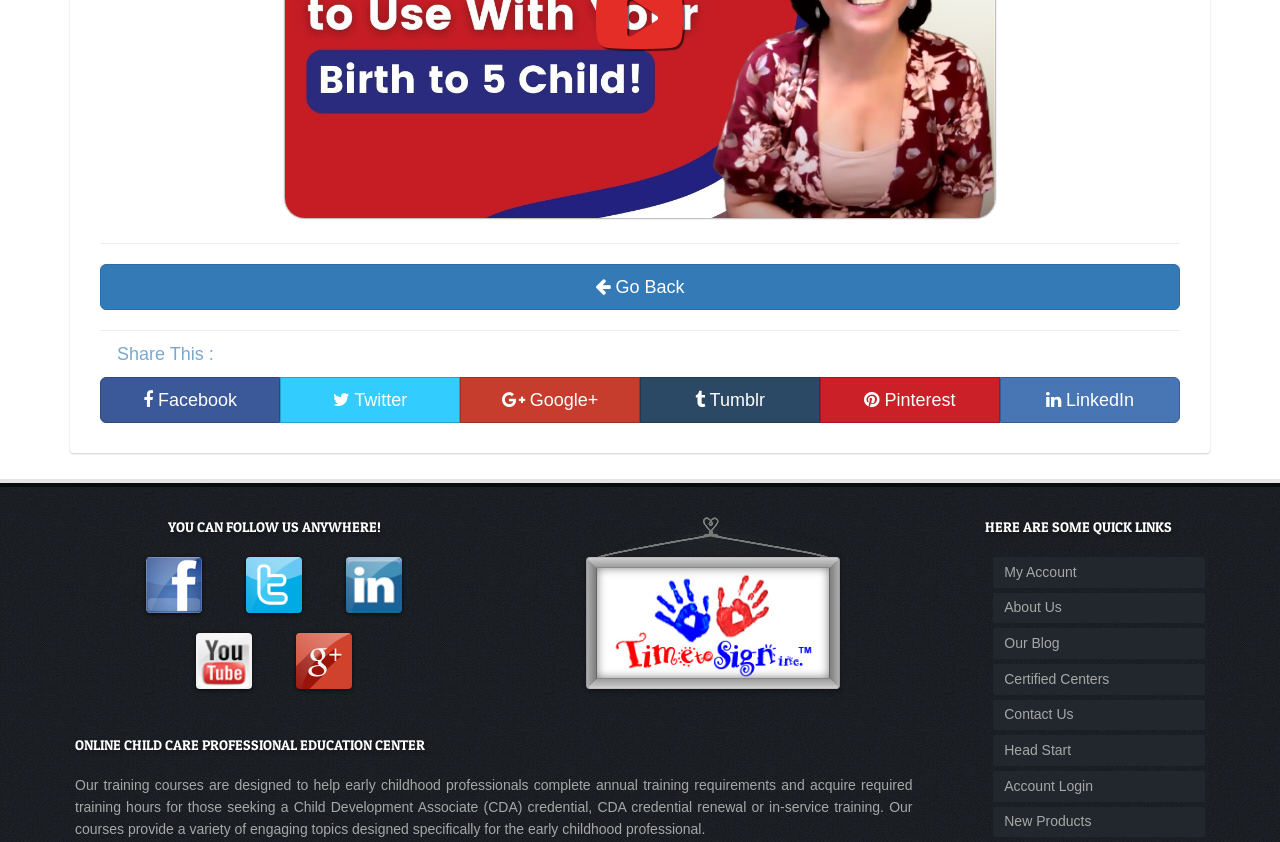Locate the bounding box coordinates of the clickable area to execute the instruction: "Share this on Facebook". Provide the coordinates as four float numbers between 0 and 1, represented as [left, top, right, bottom].

[0.078, 0.448, 0.219, 0.502]